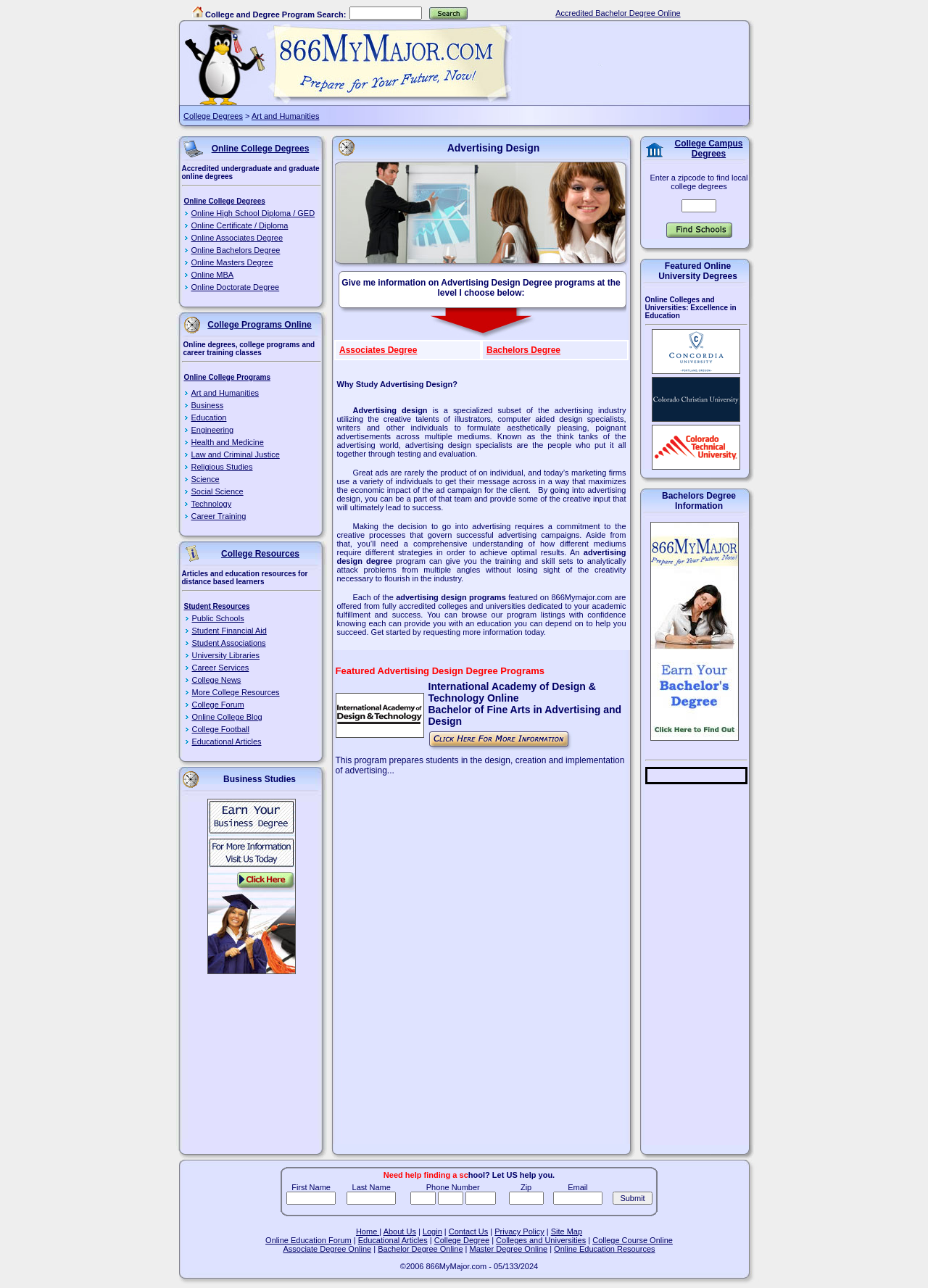Please provide a comprehensive response to the question based on the details in the image: What is the name of the online college degree program listed?

The online college degree program listed is the International Academy of Design & Technology Online Bachelor of Fine Arts in Advertising and Design. This program is featured on the webpage as an option for students interested in pursuing a degree in Advertising Design.